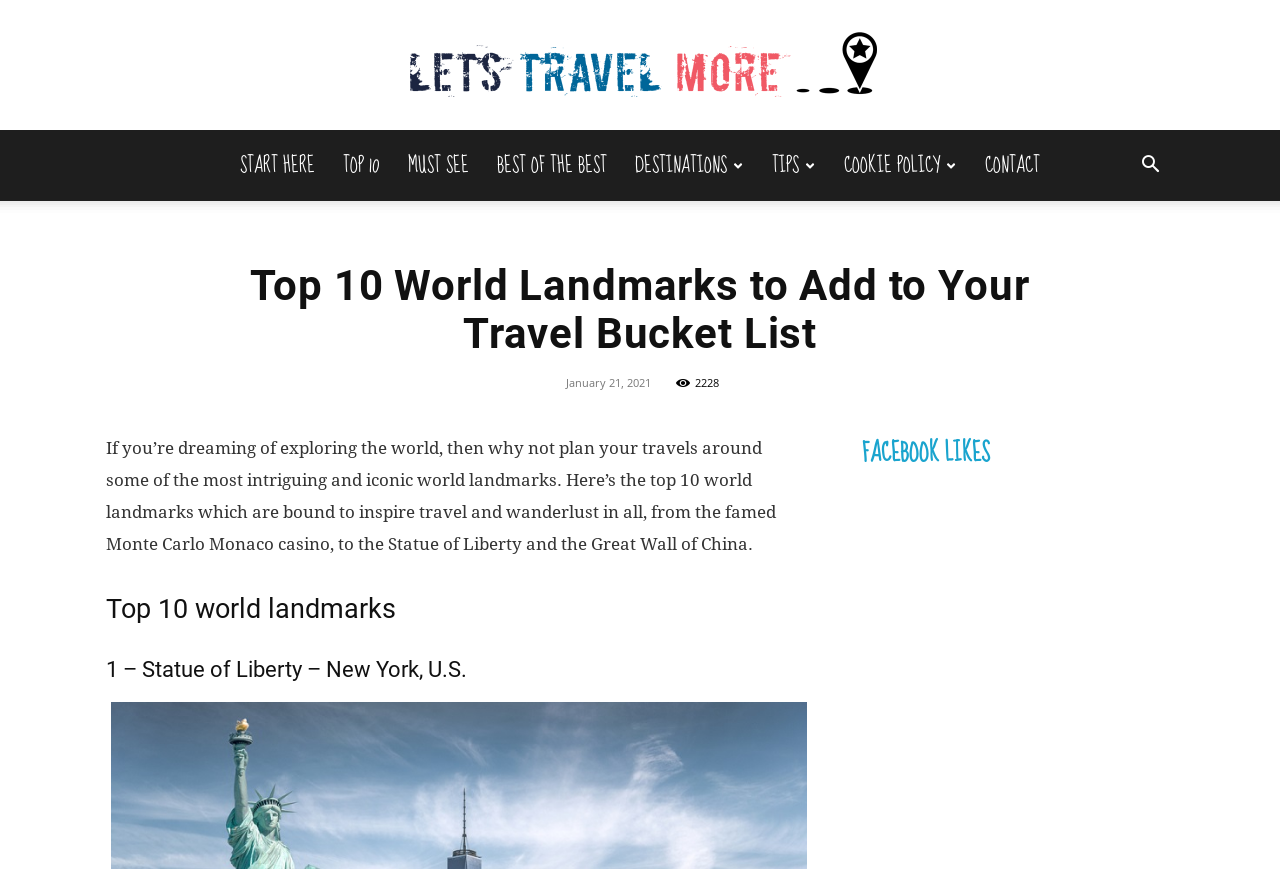Point out the bounding box coordinates of the section to click in order to follow this instruction: "Click on the 'DESTINATIONS' link".

[0.485, 0.15, 0.592, 0.231]